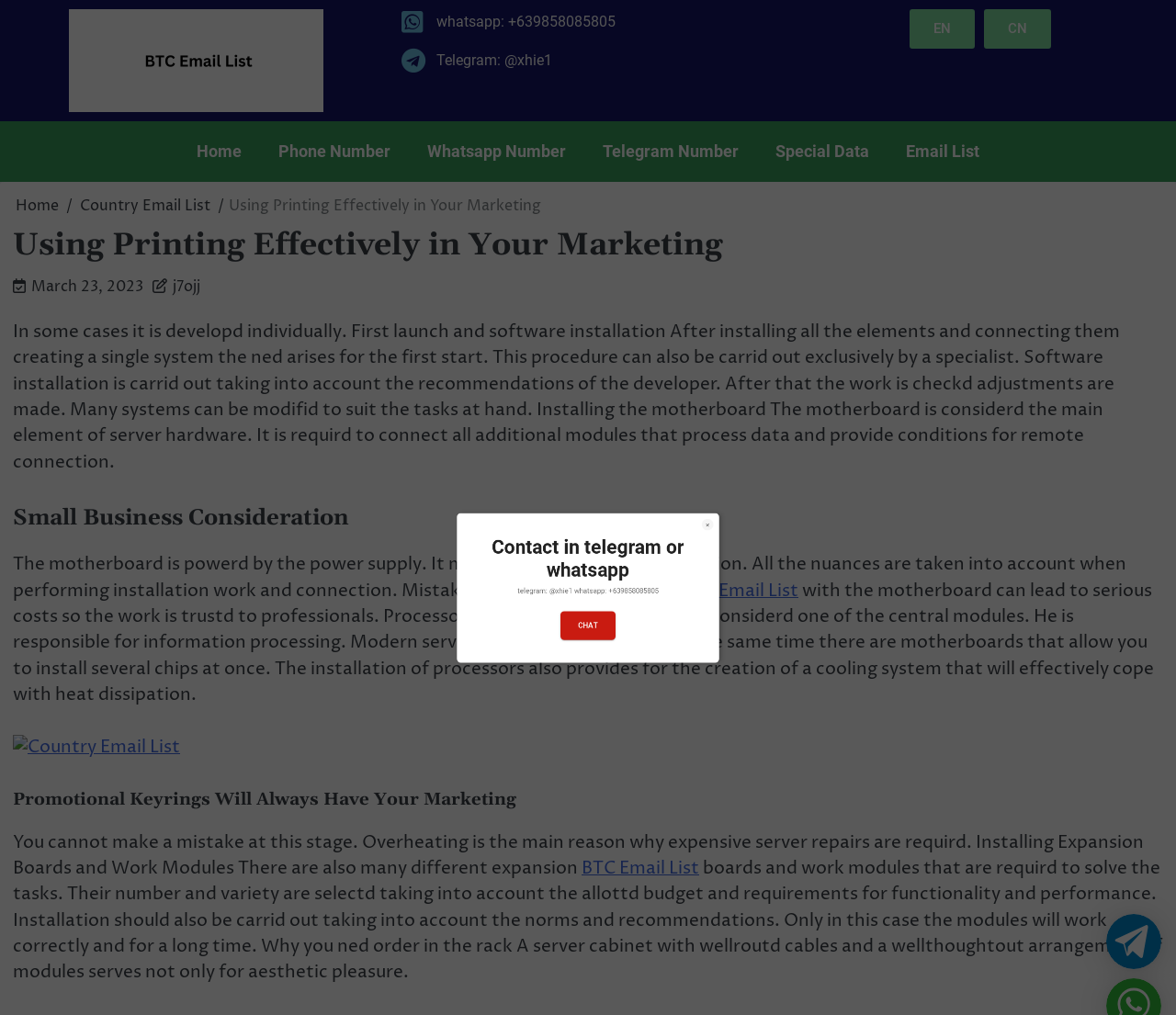Create an elaborate caption that covers all aspects of the webpage.

This webpage appears to be a marketing-focused website, specifically discussing the effective use of printing in marketing. The top section of the page features a heading "Contact in telegram or whatsapp" with corresponding links and contact information. Below this, there is a prominent link to "BTC Email List" accompanied by an image.

The main content of the page is divided into several sections. The first section discusses the installation of server hardware, including the motherboard, processor, and expansion boards. The text explains the importance of proper installation to avoid costly repairs.

The next section is titled "Small Business Consideration" and continues the discussion on server hardware installation, highlighting the need for professional expertise to avoid mistakes.

Further down the page, there is a section titled "Promotional Keyrings Will Always Have Your Marketing" which appears to be a separate topic, but the text continues to discuss the importance of proper installation and configuration of server hardware.

Throughout the page, there are various links to other pages, including "Home", "Phone Number", "Whatsapp Number", "Telegram Number", "Special Data", and "Email List". There is also a navigation menu at the top of the page with links to "Home" and "Country Email List".

In the top-right corner of the page, there are links to switch between languages, including "EN" and "CN". A button with an "×" symbol is also present, likely used to close a popup or notification.